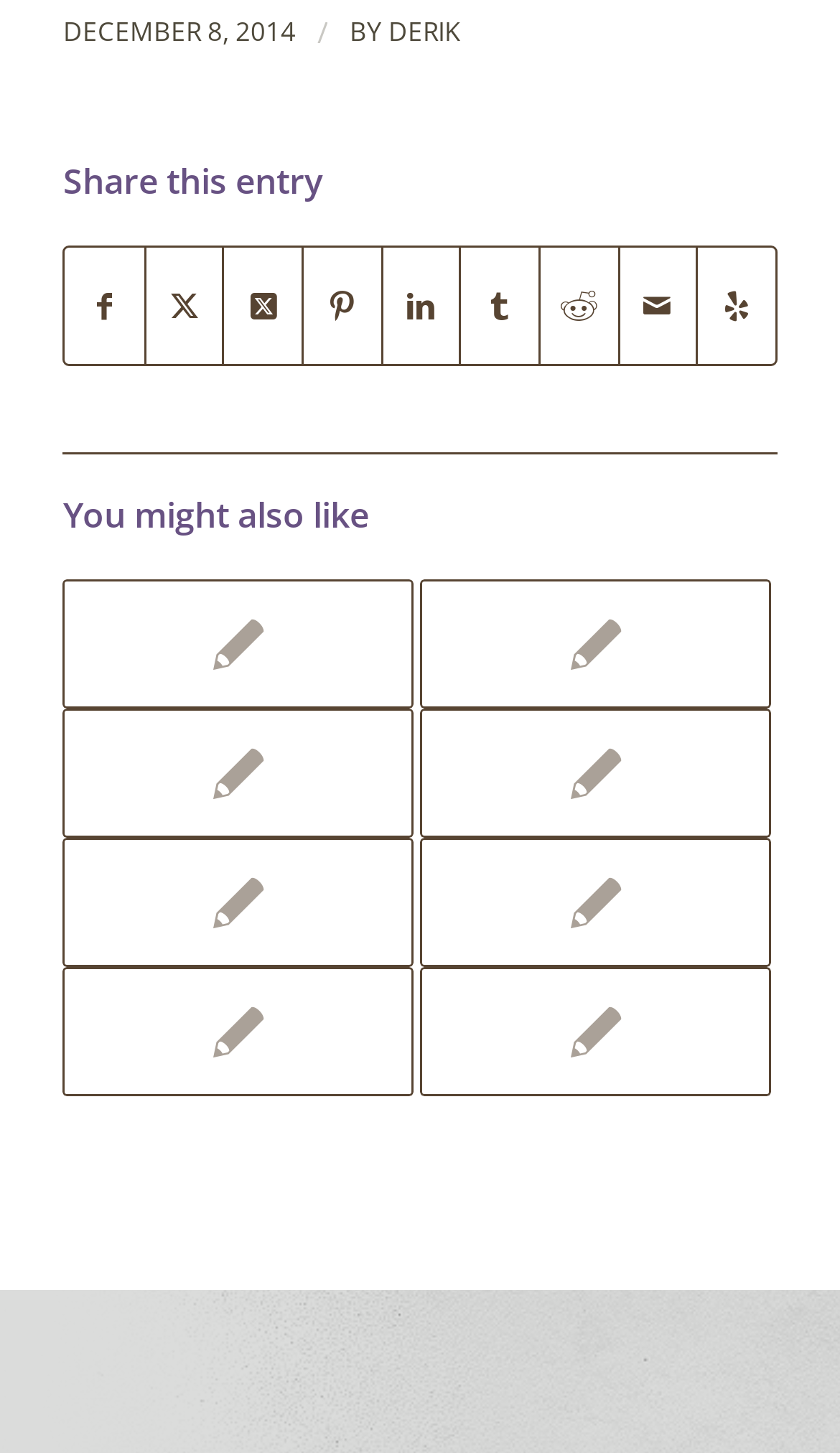Highlight the bounding box coordinates of the element that should be clicked to carry out the following instruction: "Read the article 'Aparigraha: Second Round – Breathing practice (pranayama) and sadness'". The coordinates must be given as four float numbers ranging from 0 to 1, i.e., [left, top, right, bottom].

[0.5, 0.576, 0.917, 0.665]